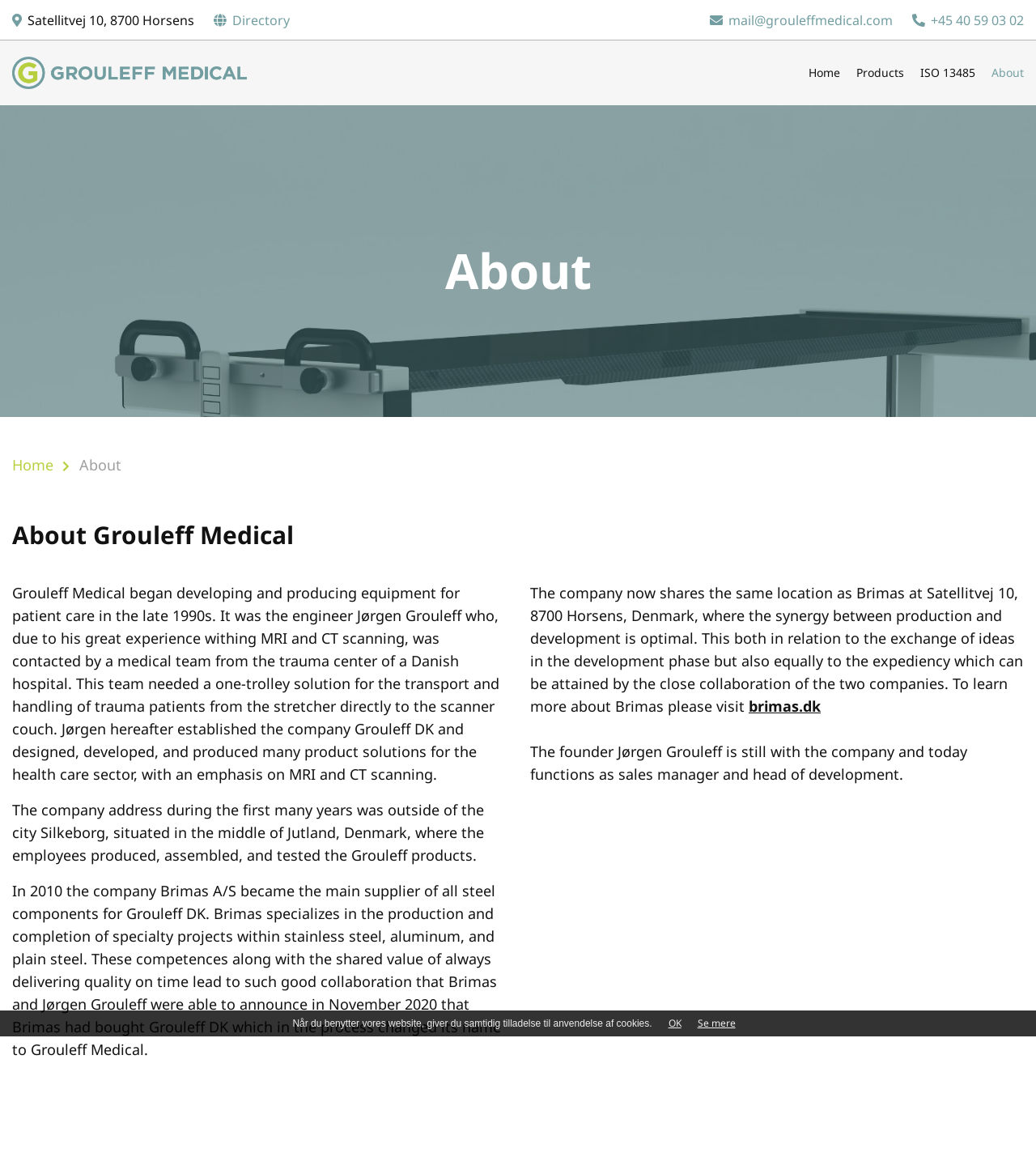Please provide a brief answer to the following inquiry using a single word or phrase:
What is the link to learn more about Brimas?

brimas.dk